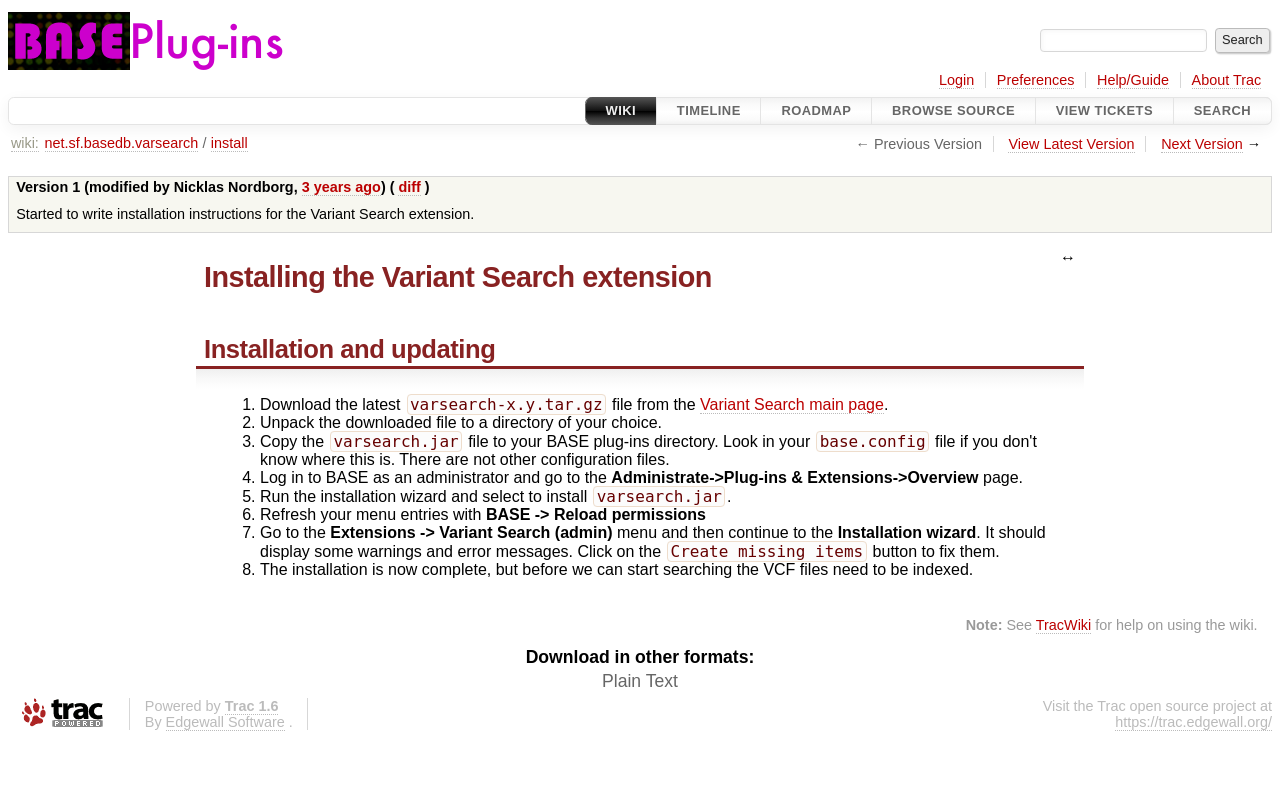Identify the bounding box coordinates for the region to click in order to carry out this instruction: "View Betty Lenard's photo". Provide the coordinates using four float numbers between 0 and 1, formatted as [left, top, right, bottom].

None